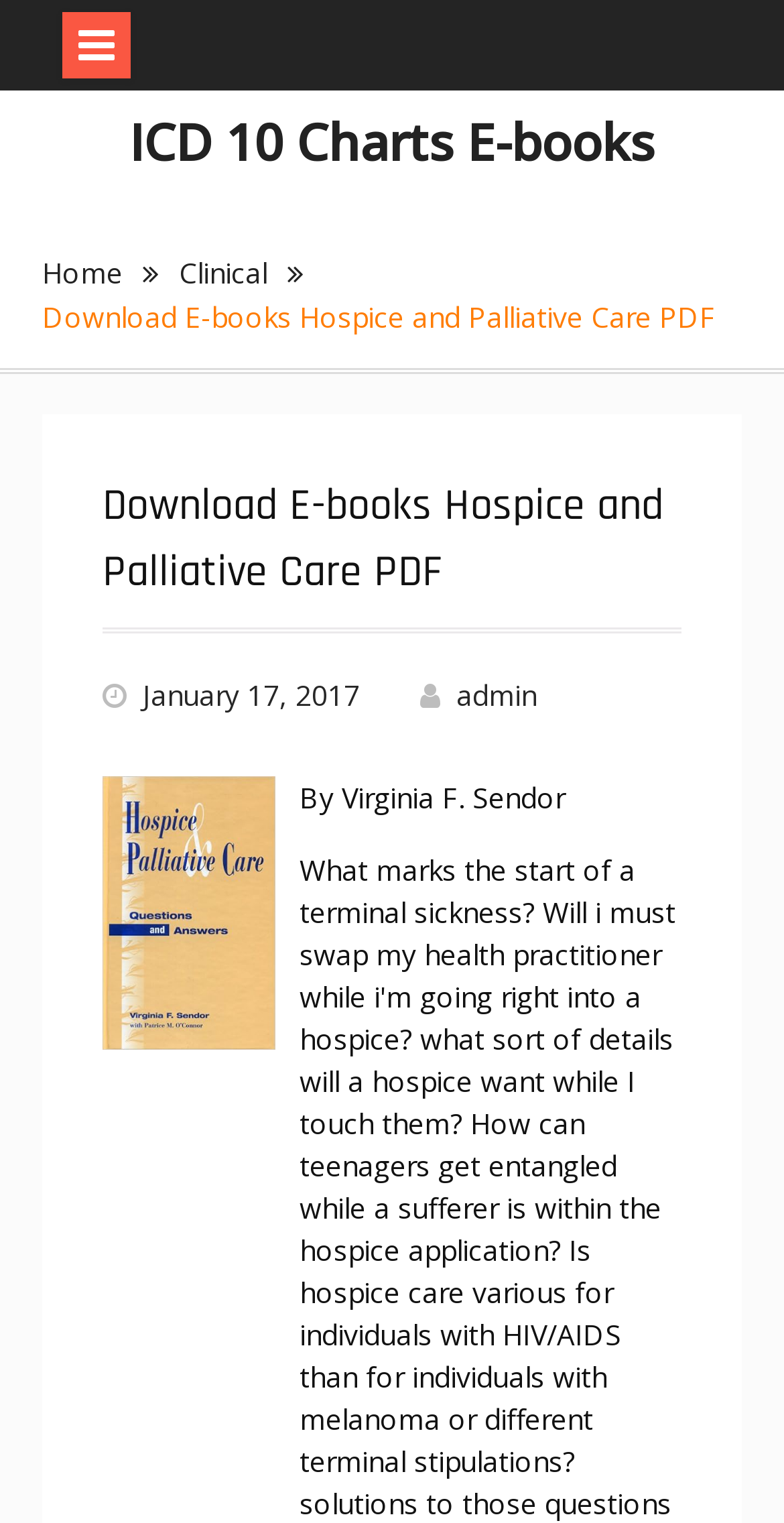Utilize the details in the image to thoroughly answer the following question: When was the e-book published?

The link 'January 17, 2017' below the e-book title indicates the publication date of the e-book, which is January 17, 2017.